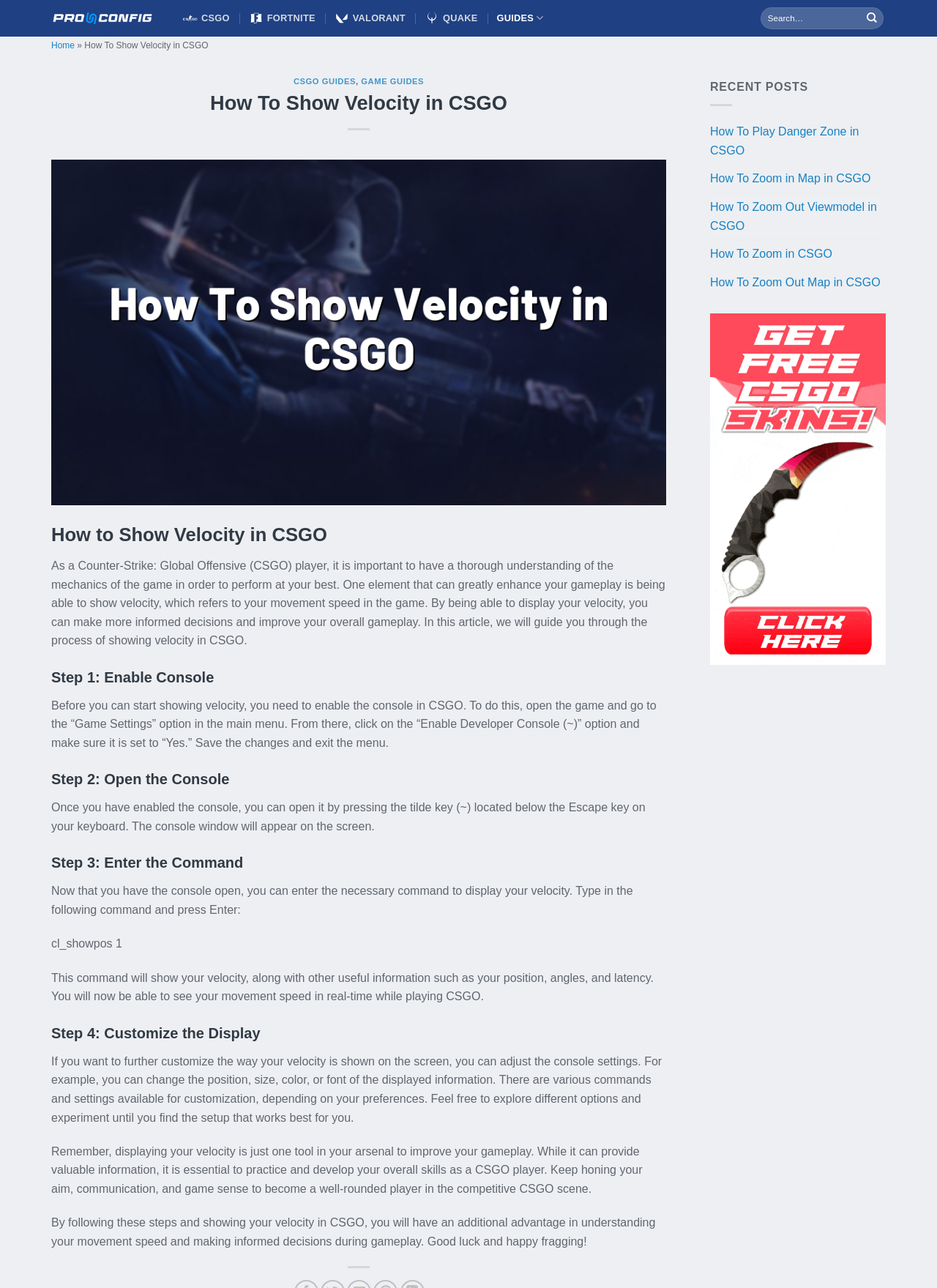Identify the bounding box coordinates for the UI element described as: "name="s" placeholder="Search…"". The coordinates should be provided as four floats between 0 and 1: [left, top, right, bottom].

[0.812, 0.006, 0.943, 0.023]